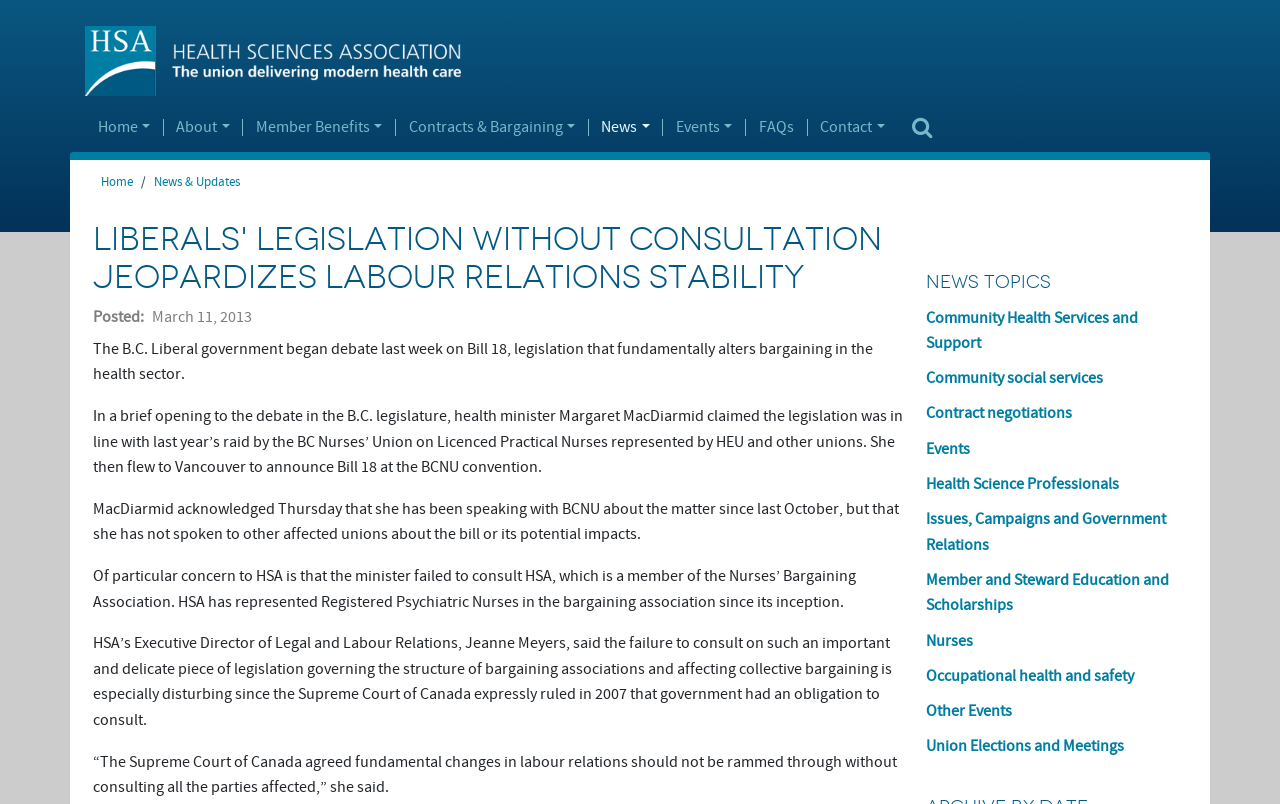Produce an extensive caption that describes everything on the webpage.

This webpage is about the Health Sciences Association, with a focus on labor relations and news updates. At the top left, there is a "Skip to main content" link, followed by a "Home" link with an accompanying image. To the right of these elements, there is a main navigation menu with links to "About", "Member Benefits", "Contracts & Bargaining", "News", "Events", "FAQs", and "Contact".

Below the navigation menu, there is a breadcrumb navigation section with links to "Home" and "News & Updates". The main heading of the page reads "LIBERALS' LEGISLATION WITHOUT CONSULTATION JEOPARDIZES LABOUR RELATIONS STABILITY". 

Underneath the heading, there are several paragraphs of text discussing the B.C. Liberal government's legislation and its impact on labor relations in the health sector. The text includes quotes from the health minister and the Executive Director of Legal and Labour Relations at HSA.

To the right of the main text, there is a section titled "NEWS TOPICS" with links to various news categories, including "Community Health Services and Support", "Community social services", and "Contract negotiations", among others.

Overall, the webpage appears to be a news article or press release from the Health Sciences Association, with a focus on labor relations and news updates in the health sector.